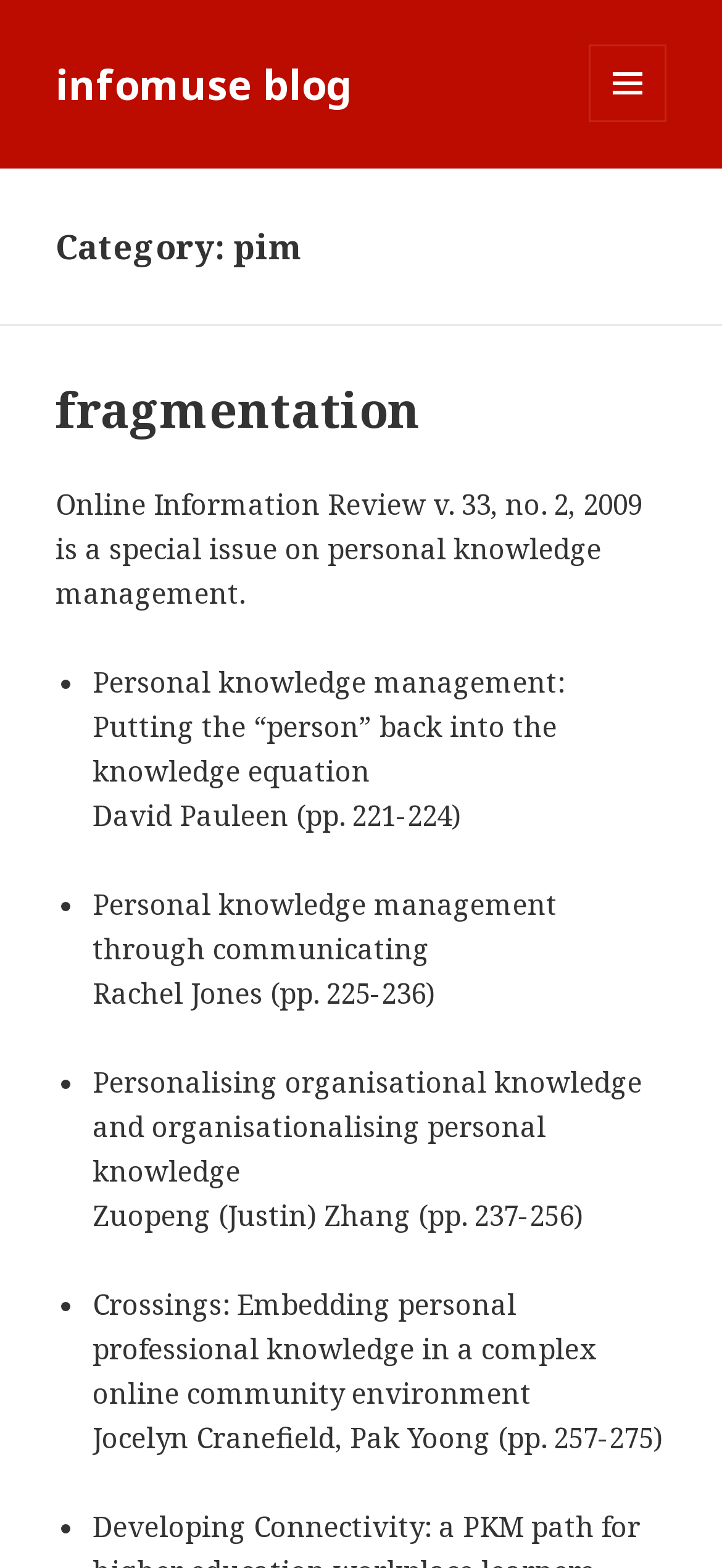How many pages are referenced in the articles?
Based on the content of the image, thoroughly explain and answer the question.

I counted the number of page references in the article descriptions, which are indicated by 'pp.' followed by a page range. There are 5 page references.